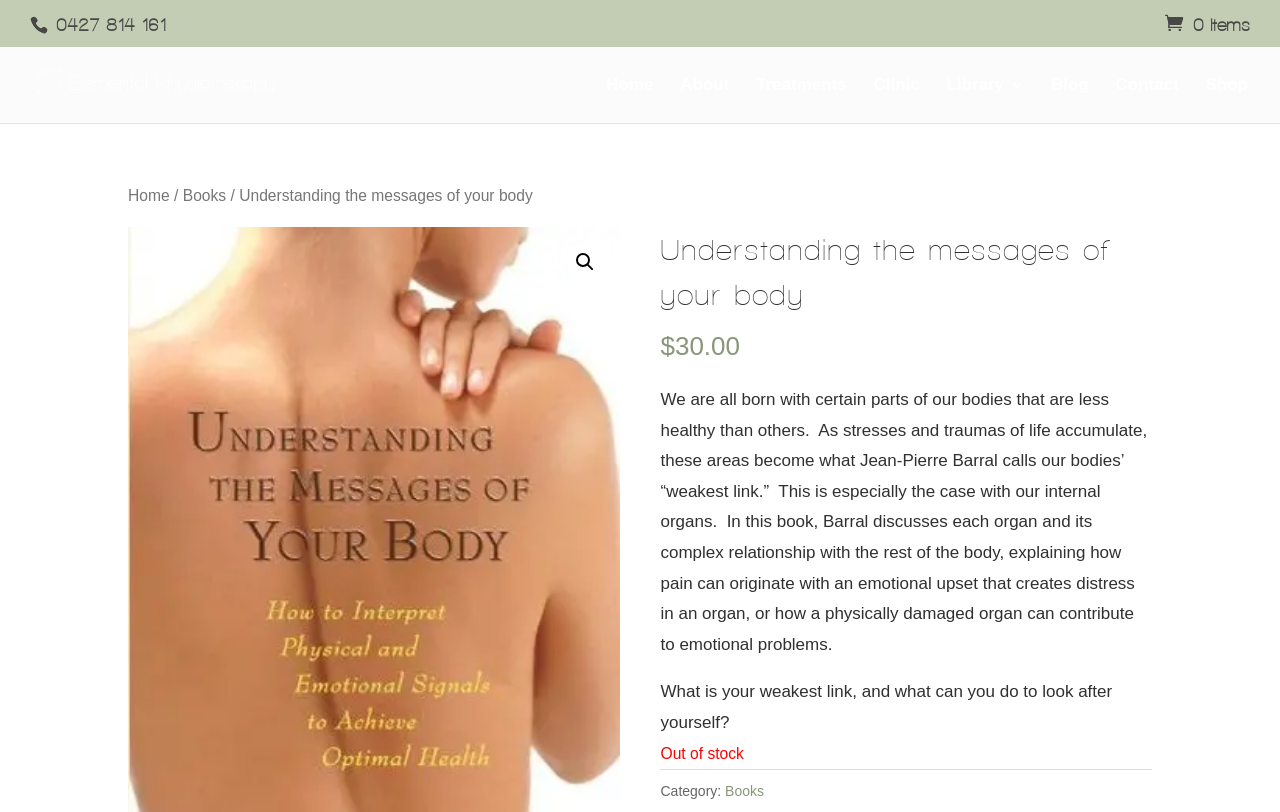What is the current stock status of the book?
Using the image as a reference, answer the question with a short word or phrase.

Out of stock